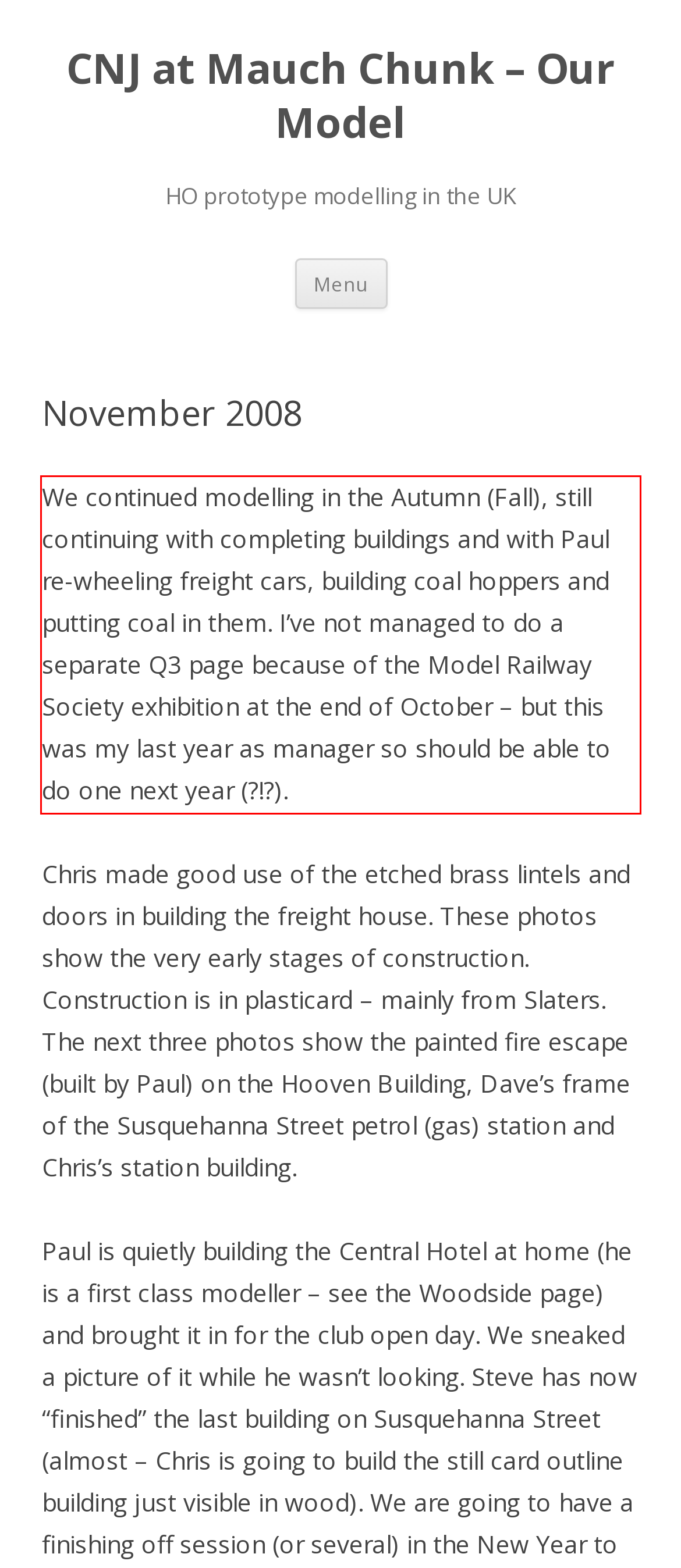With the provided screenshot of a webpage, locate the red bounding box and perform OCR to extract the text content inside it.

We continued modelling in the Autumn (Fall), still continuing with completing buildings and with Paul re-wheeling freight cars, building coal hoppers and putting coal in them. I’ve not managed to do a separate Q3 page because of the Model Railway Society exhibition at the end of October – but this was my last year as manager so should be able to do one next year (?!?).